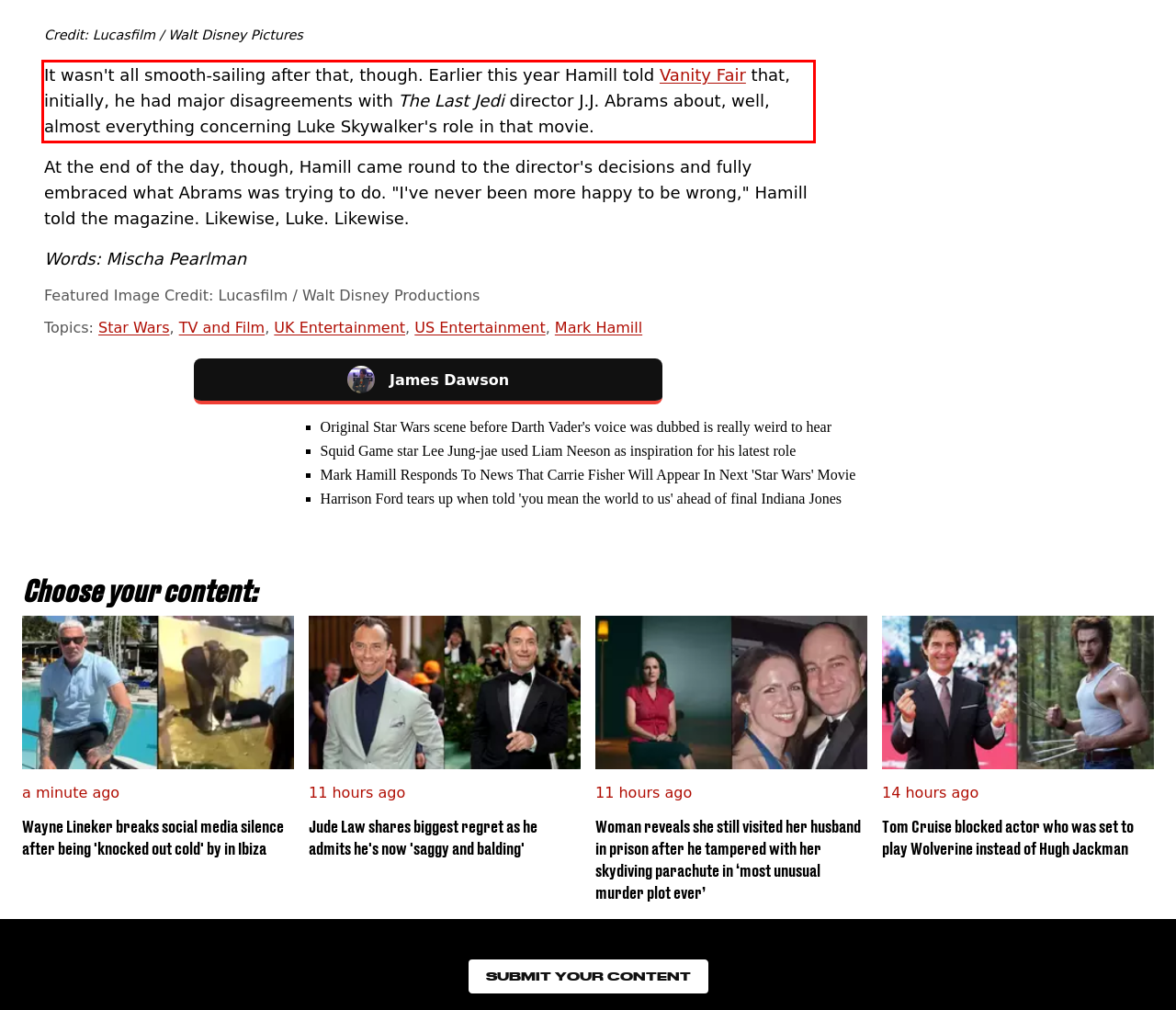You are given a webpage screenshot with a red bounding box around a UI element. Extract and generate the text inside this red bounding box.

It wasn't all smooth-sailing after that, though. Earlier this year Hamill told Vanity Fair that, initially, he had major disagreements with The Last Jedi director J.J. Abrams about, well, almost everything concerning Luke Skywalker's role in that movie.